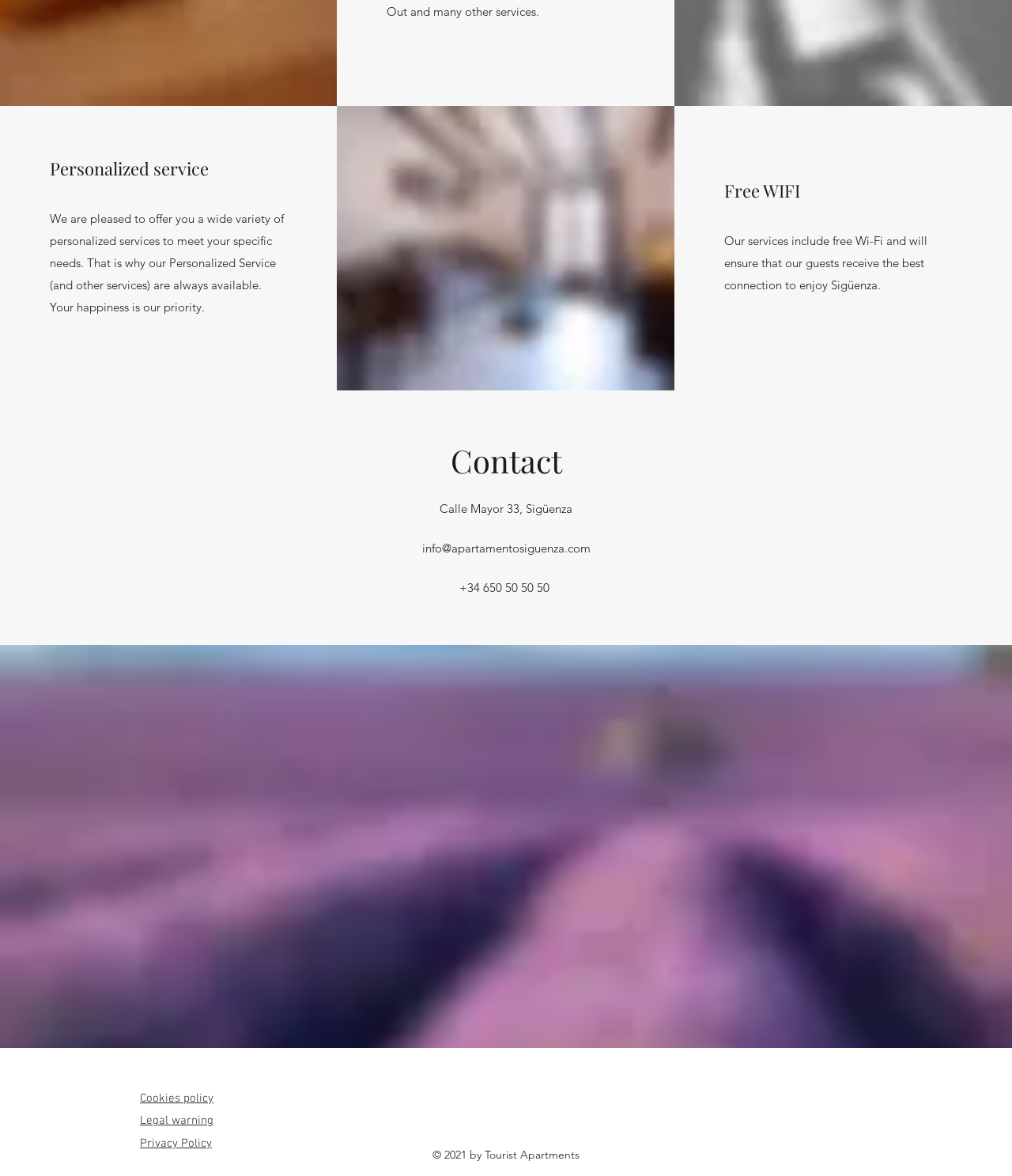What is the priority of the personalized service?
Refer to the image and provide a one-word or short phrase answer.

Happiness